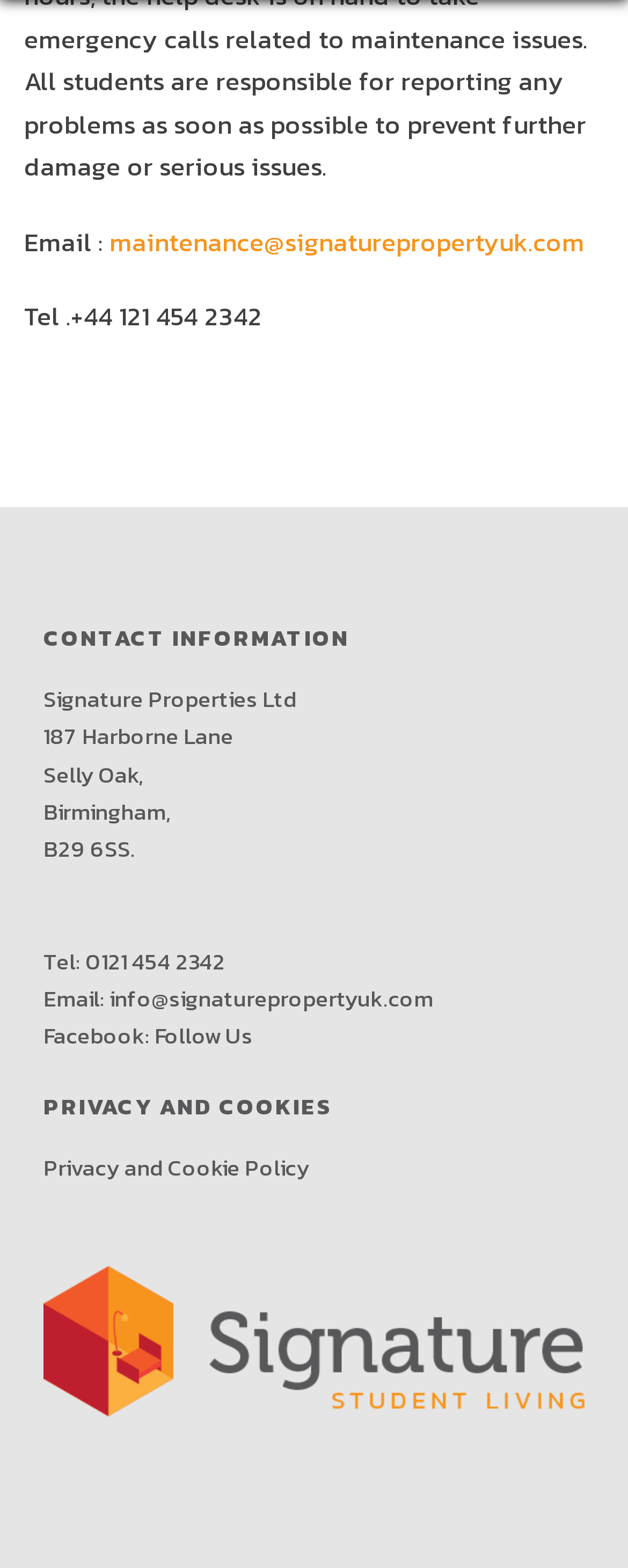Identify and provide the bounding box coordinates of the UI element described: "Follow Us". The coordinates should be formatted as [left, top, right, bottom], with each number being a float between 0 and 1.

[0.246, 0.65, 0.403, 0.672]